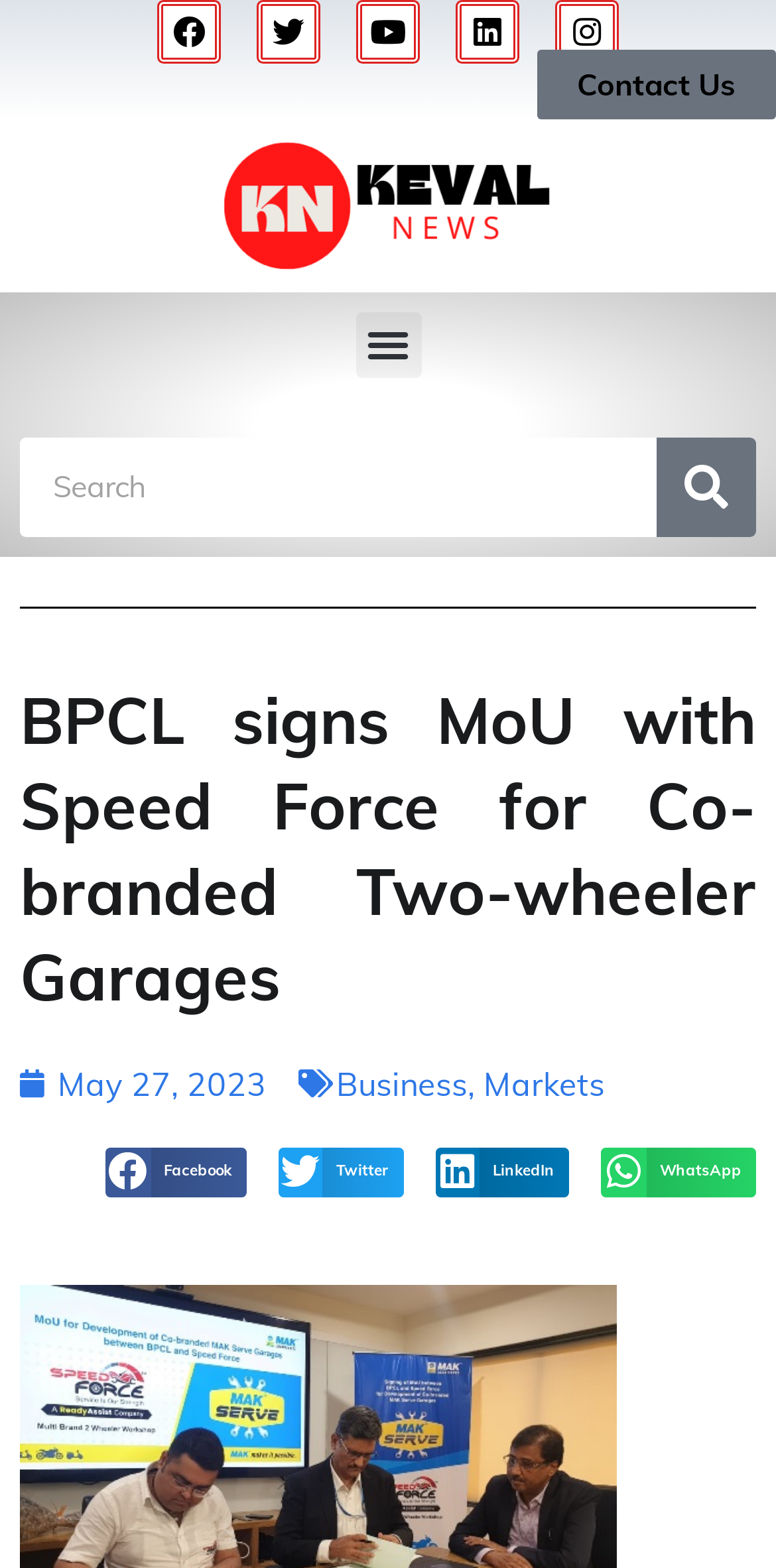Give a concise answer using only one word or phrase for this question:
What is the topic of the article?

Business